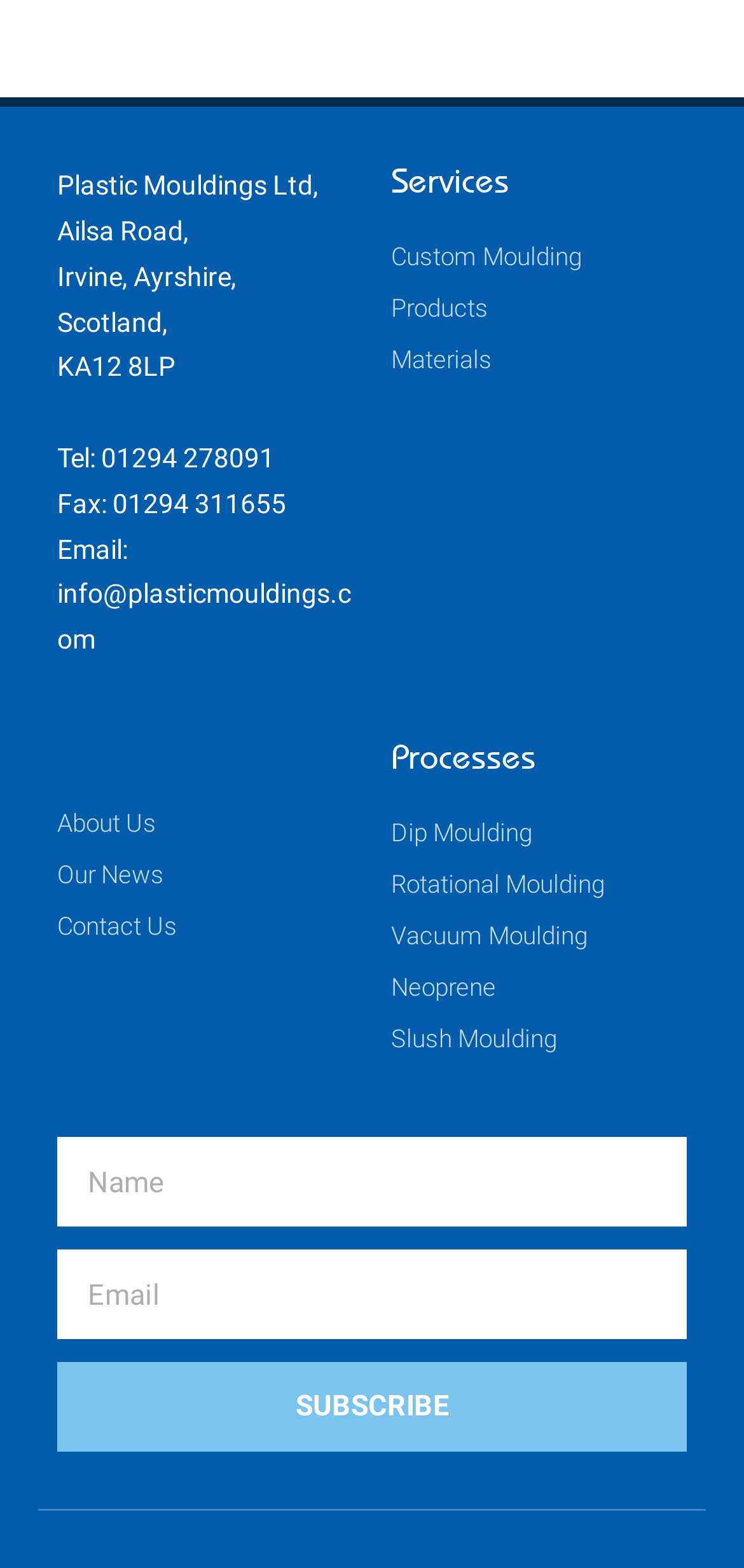Pinpoint the bounding box coordinates of the element to be clicked to execute the instruction: "Click on Rotational Moulding".

[0.526, 0.551, 0.923, 0.578]